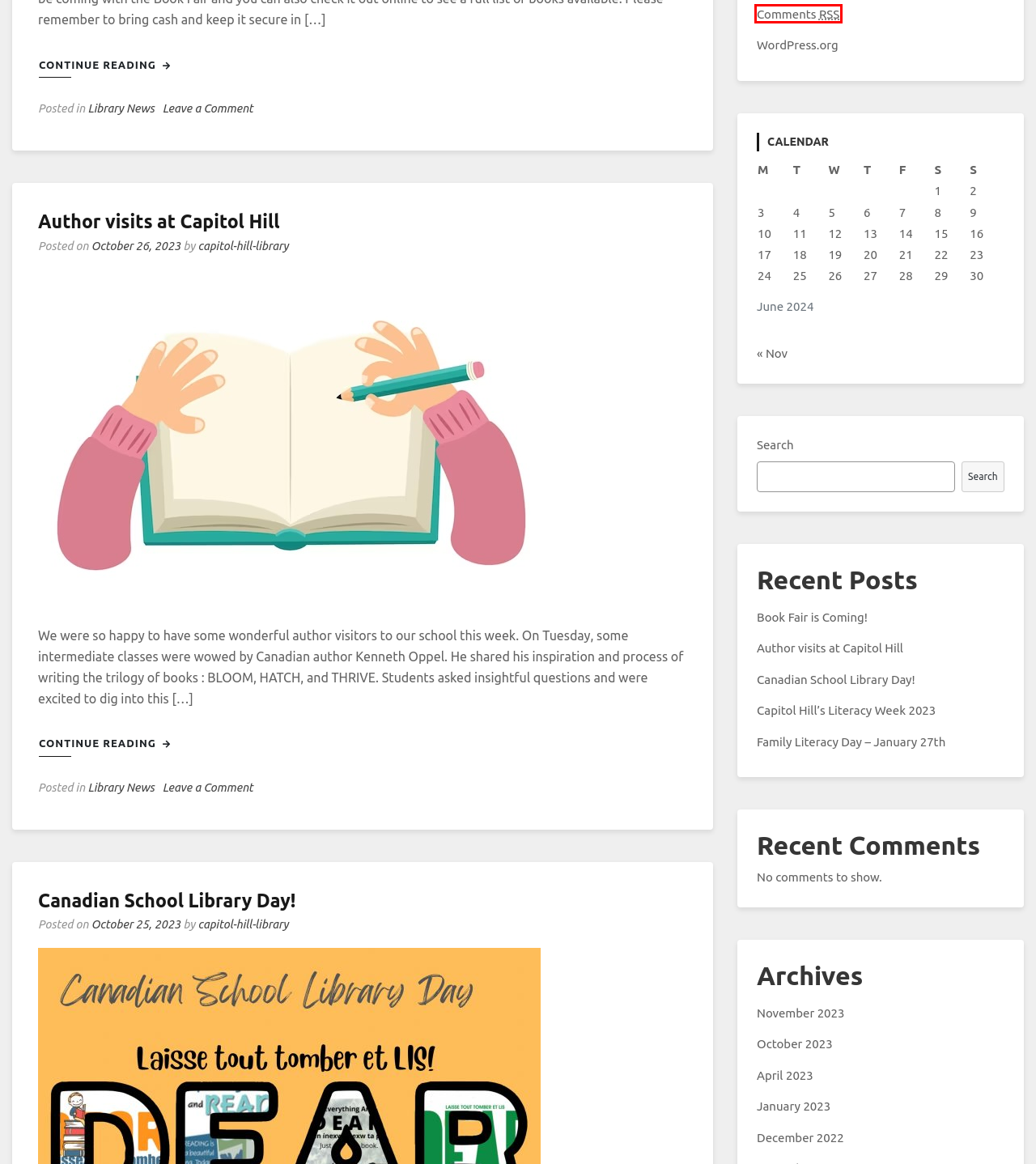You are looking at a webpage screenshot with a red bounding box around an element. Pick the description that best matches the new webpage after interacting with the element in the red bounding box. The possible descriptions are:
A. Author visits at Capitol Hill – Capitol Hill SLLC Blog
B. October 2022 – Capitol Hill SLLC Blog
C. November 2023 – Capitol Hill SLLC Blog
D. Library News – Capitol Hill SLLC Blog
E. Comments for Capitol Hill SLLC Blog
F. Family Literacy Day – January 27th – Capitol Hill SLLC Blog
G. Capitol Hill’s Literacy Week 2023 – Capitol Hill SLLC Blog
H. Canadian School Library Day! – Capitol Hill SLLC Blog

E